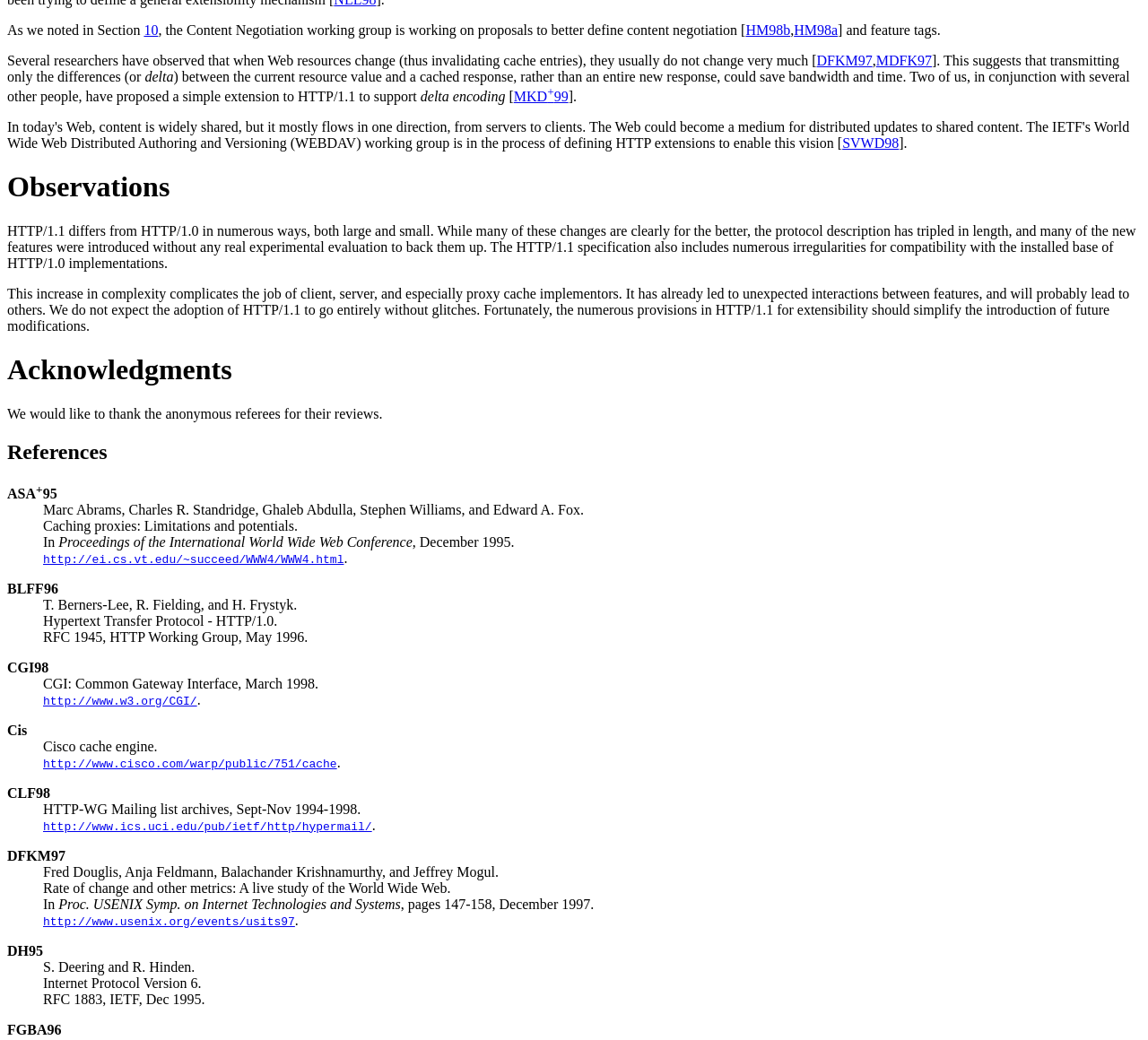Identify the bounding box coordinates of the element that should be clicked to fulfill this task: "check the detail of 'DFKM97'". The coordinates should be provided as four float numbers between 0 and 1, i.e., [left, top, right, bottom].

[0.038, 0.831, 0.434, 0.845]